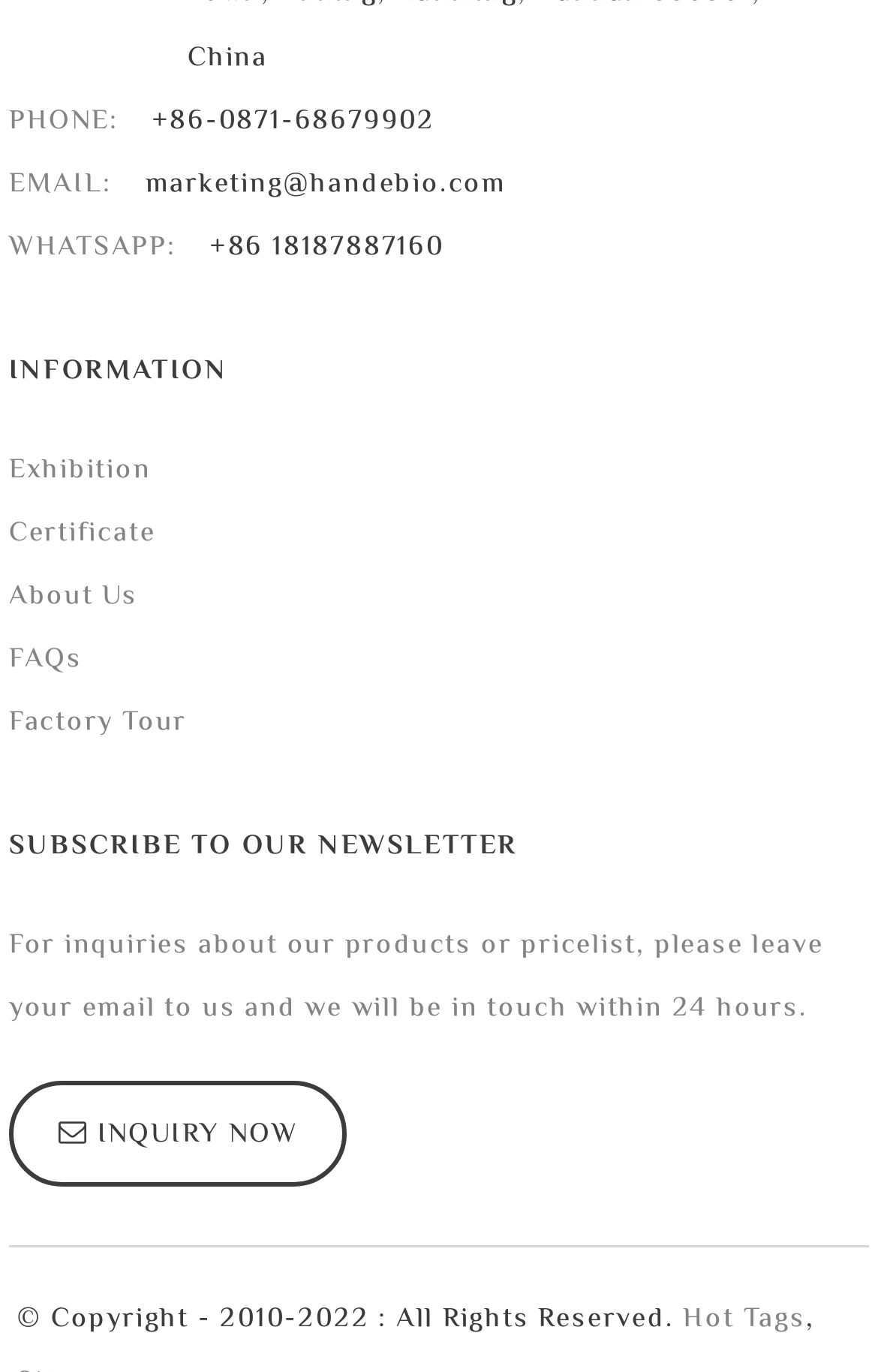Using the provided element description "Exhibition", determine the bounding box coordinates of the UI element.

[0.01, 0.329, 0.172, 0.355]